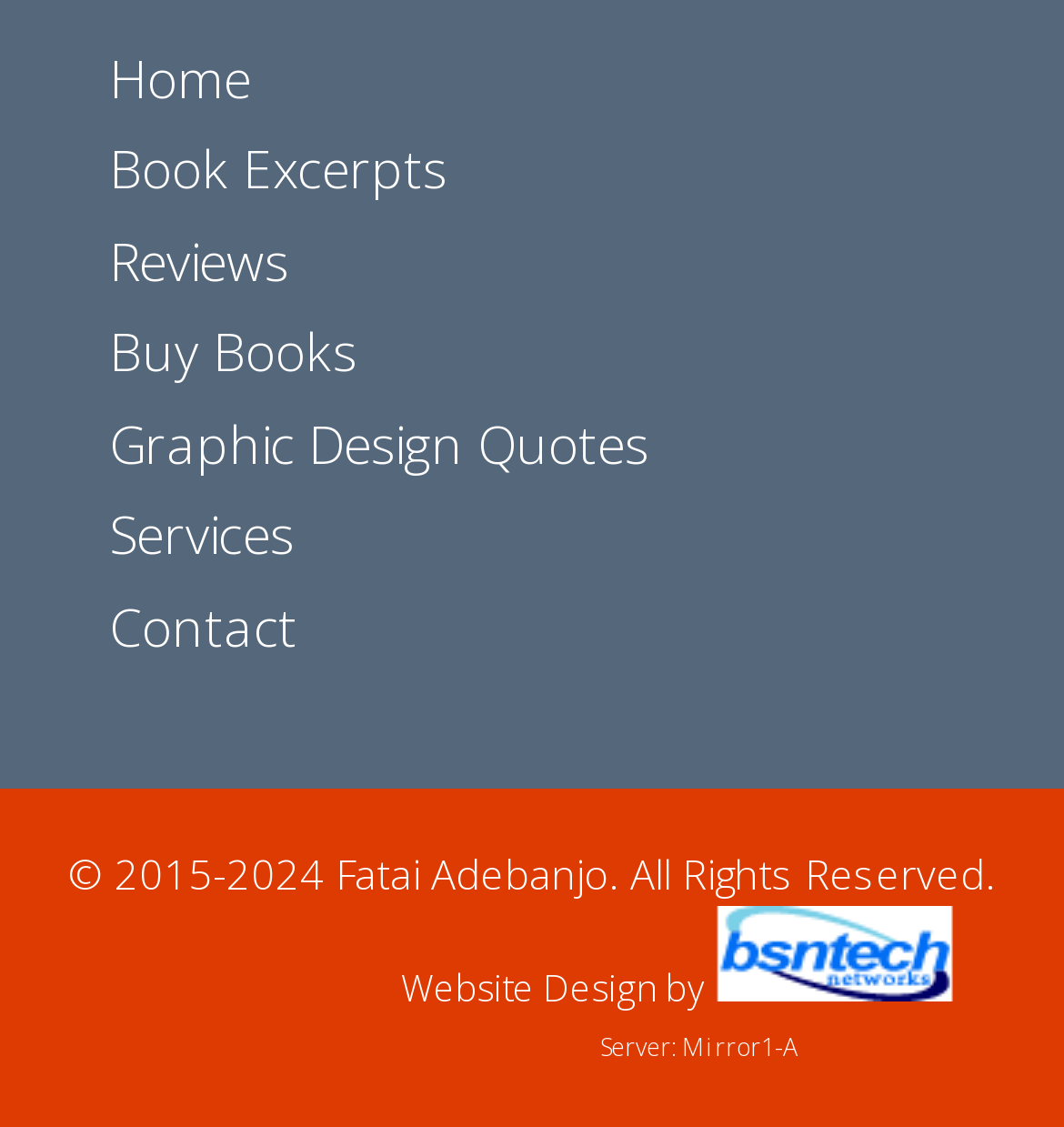Give a one-word or short phrase answer to the question: 
What is the copyright year range?

2015-2024